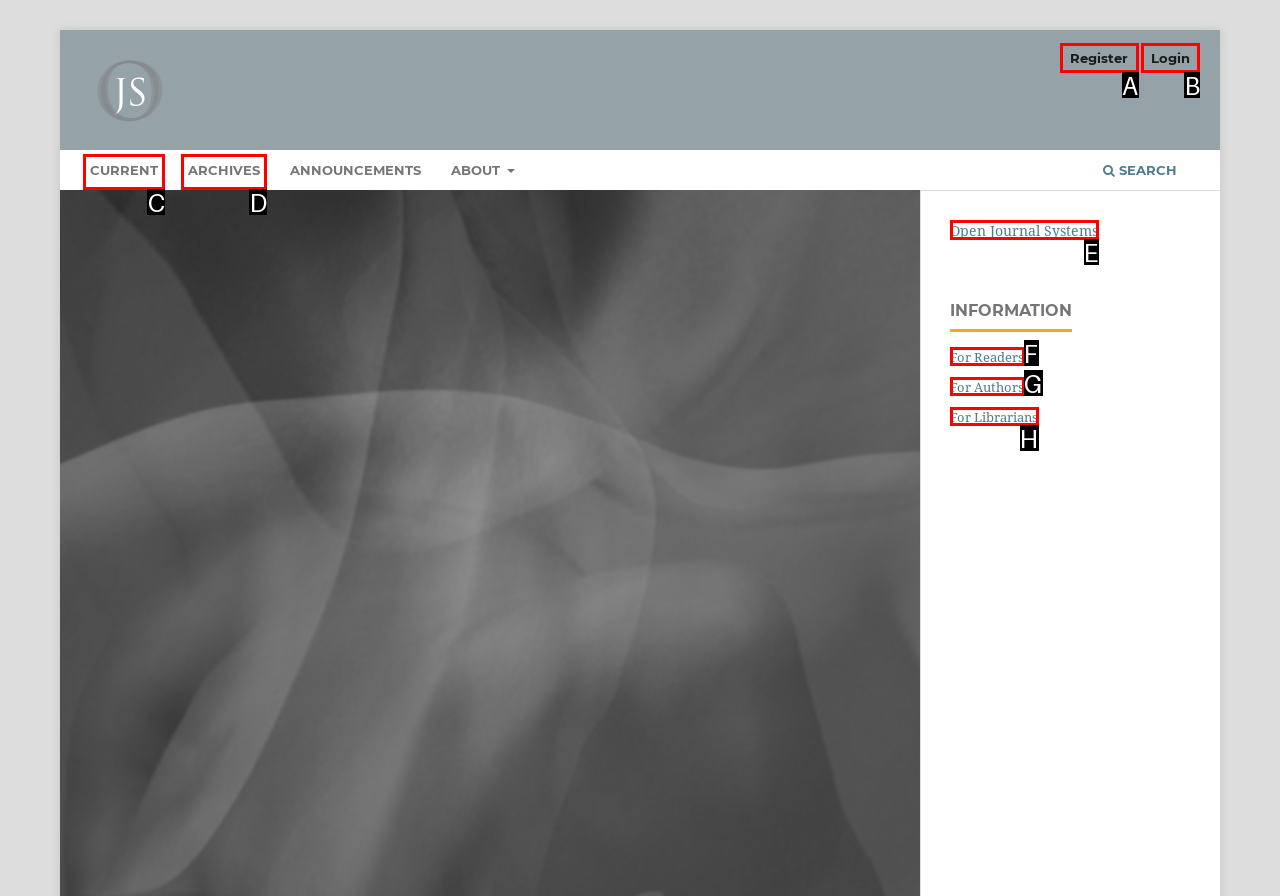Determine the HTML element that aligns with the description: Current
Answer by stating the letter of the appropriate option from the available choices.

C